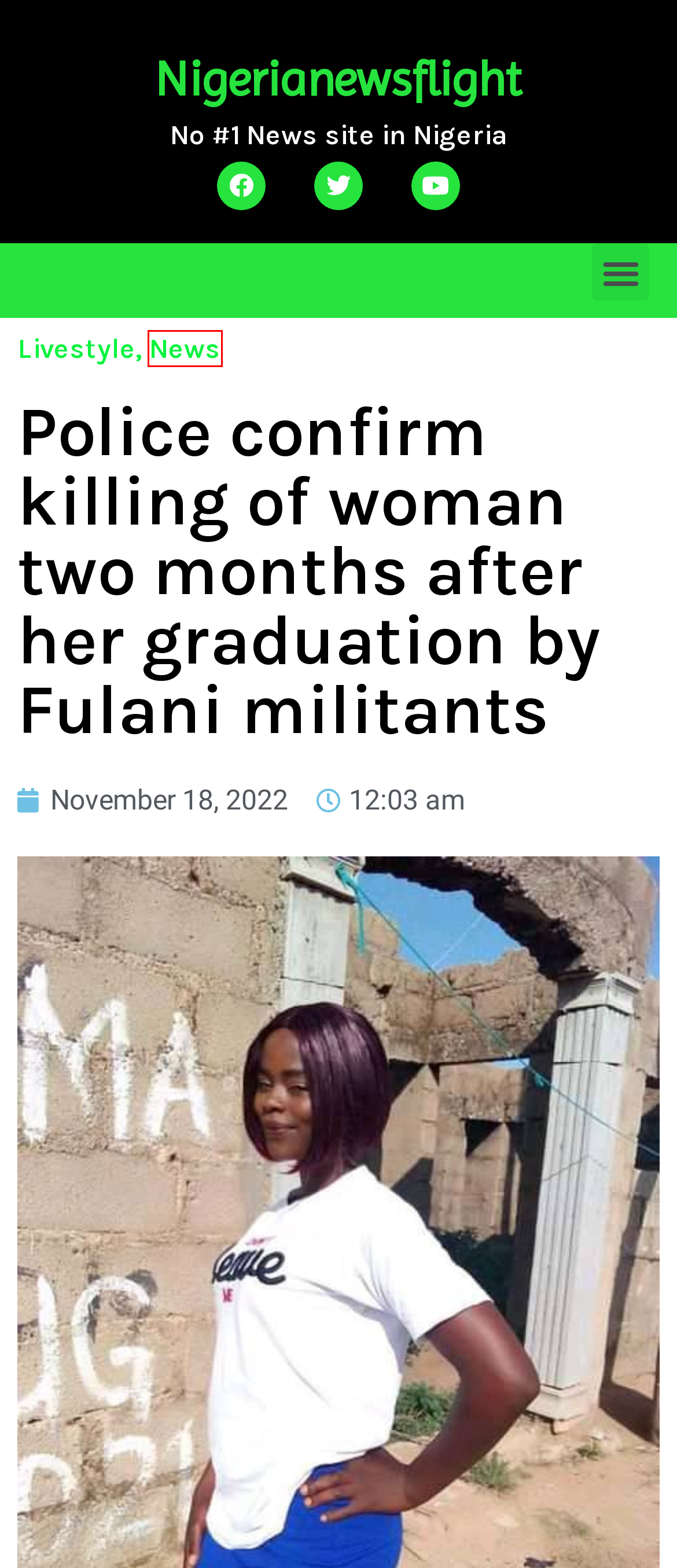You have a screenshot of a webpage, and a red bounding box highlights an element. Select the webpage description that best fits the new page after clicking the element within the bounding box. Options are:
A. November 18, 2022 - Nigerianewsflight
B. Ghanaian govt denies authorizing security alert on its citizens in Abuja - Nigerianewsflight
C. Livestyle - Nigerianewsflight
D. Home - Nigerianewsflight
E. Sample Page - Nigerianewsflight
F. News - Nigerianewsflight
G. Politics - Nigerianewsflight
H. Woman cries out over loss of N30m goods at Ikota Shopping Complex robbery - Nigerianewsflight

F